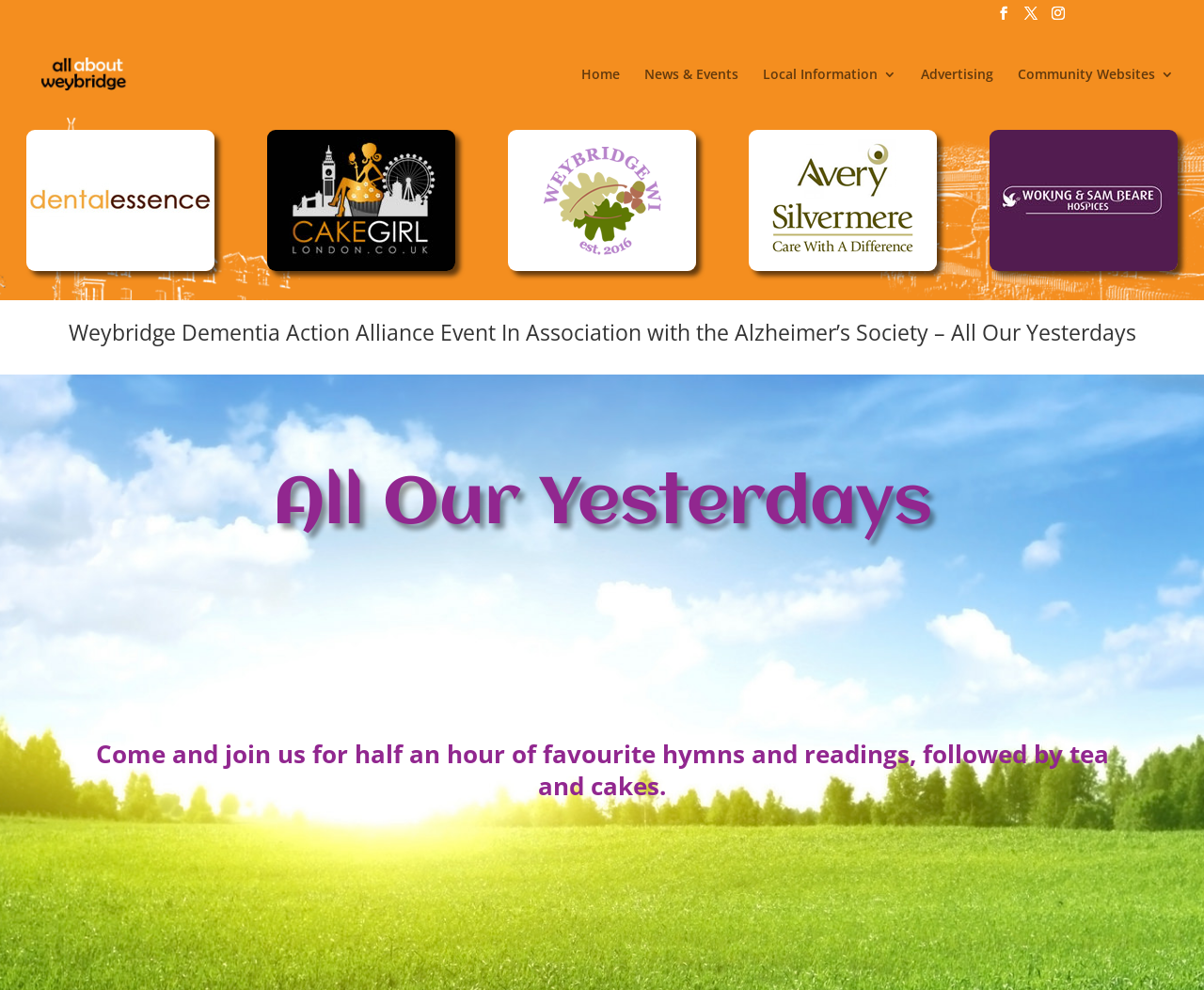Generate a comprehensive description of the contents of the webpage.

This webpage is about an event called "All Our Yesterdays" which is a church service in Weybridge for people with dementia and their carers. 

At the top right corner, there are three social media links represented by icons. On the top left, there is a logo of "All About Weybridge - Elmbridge Surrey" with a link to the homepage. Below the logo, there is a navigation menu with five links: "Home", "News & Events", "Local Information 3", "Advertising", and "Community Websites 3". 

The main content of the webpage is a list of community websites, each with a link and an accompanying image. There are five websites listed, including "Dental Essence - Dentists Surgery in Oatlands Village near Walton on Thames", "Weybridge Surrey Cake Maker - Cake Girl - Birthdays Celebrations Weddings and Corporate", "Weybridge WI - Womens Institute - Interest Groups and Monthly Meetings", "Avery Silvermere Care Home Cobham Weybridge Surrey - Residential Care and Dementia Care for Elderly", and "Woking and Sam Beare Weybridge Hospices - Caring for people in Surrey". 

Below the list of community websites, there are three headings that describe the event "All Our Yesterdays". The first heading is "Weybridge Dementia Action Alliance Event In Association with the Alzheimer’s Society – All Our Yesterdays". The second heading is simply "All Our Yesterdays". The third heading provides more details about the event, stating "Come and join us for half an hour of favourite hymns and readings, followed by tea and cakes."